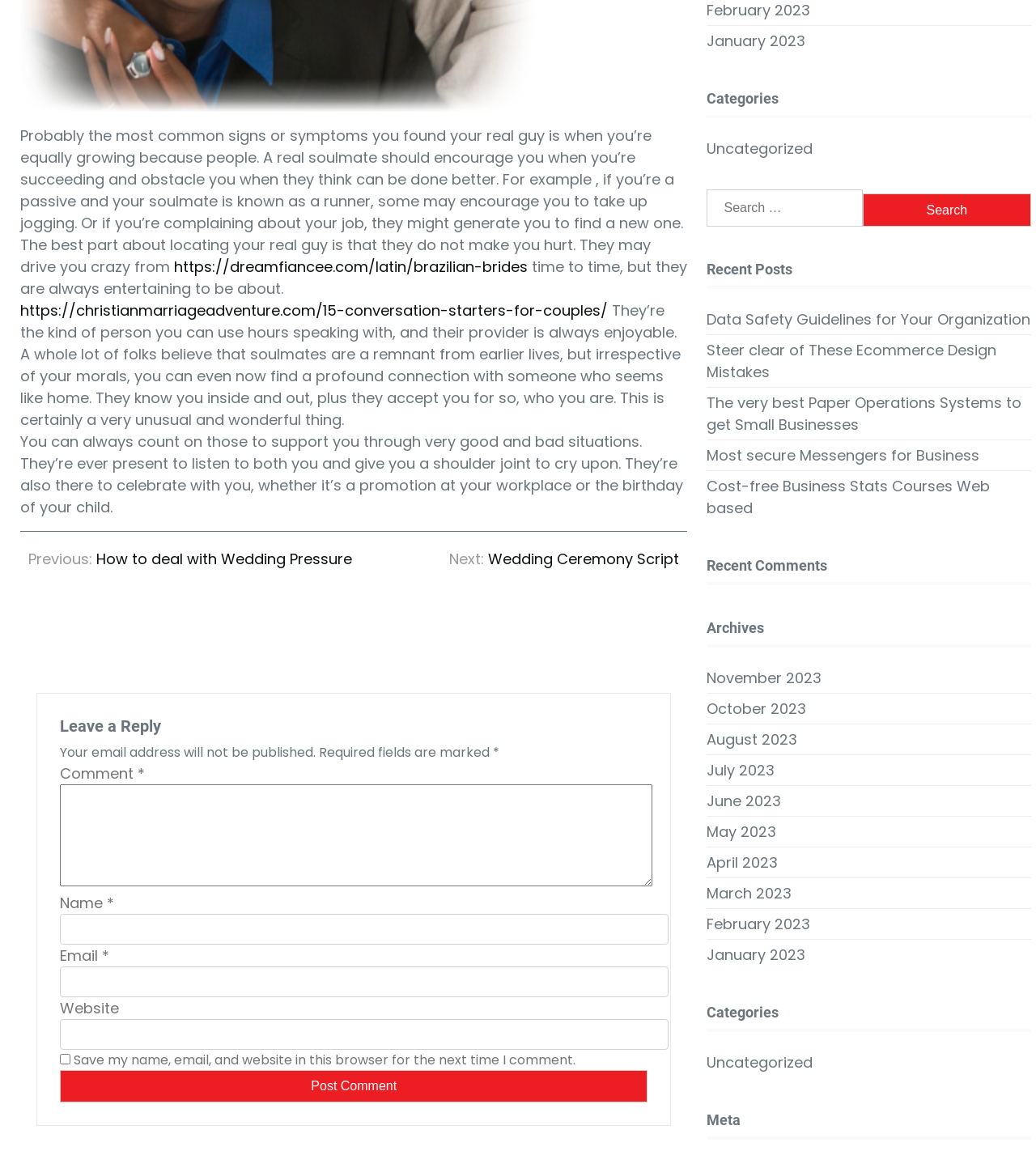Please answer the following question using a single word or phrase: 
What is the purpose of the 'Search for:' box?

To search the website